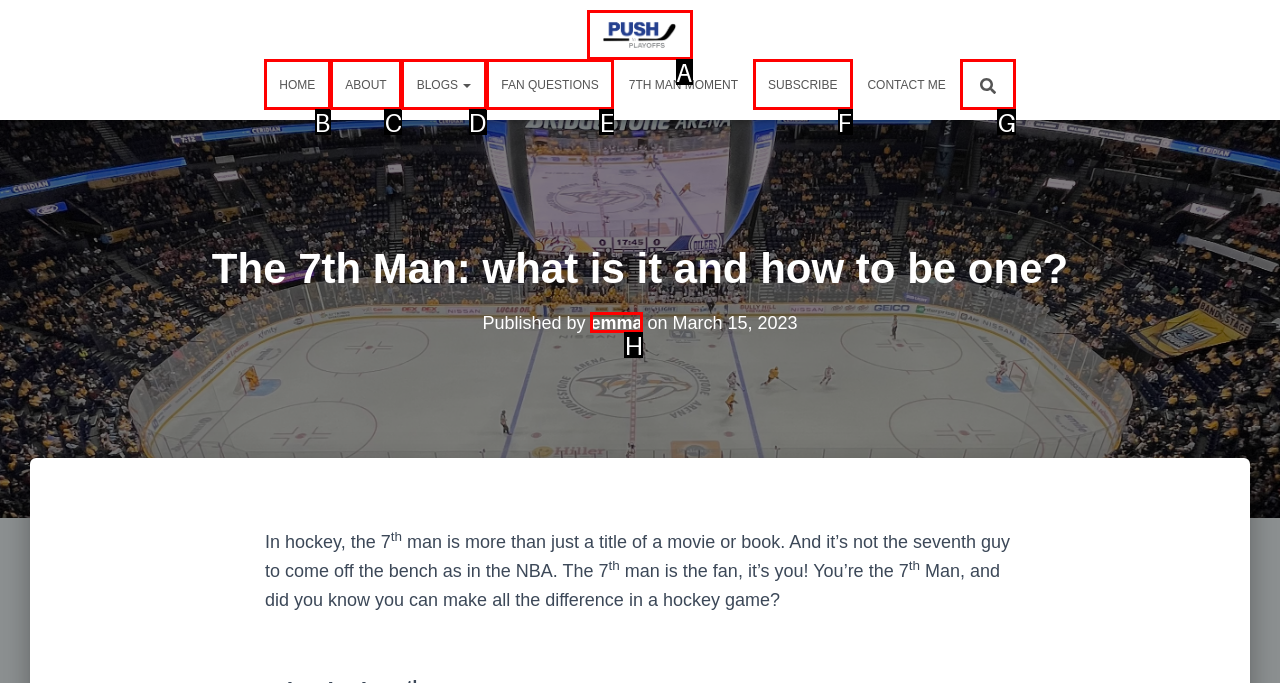Indicate the UI element to click to perform the task: read about the author. Reply with the letter corresponding to the chosen element.

H